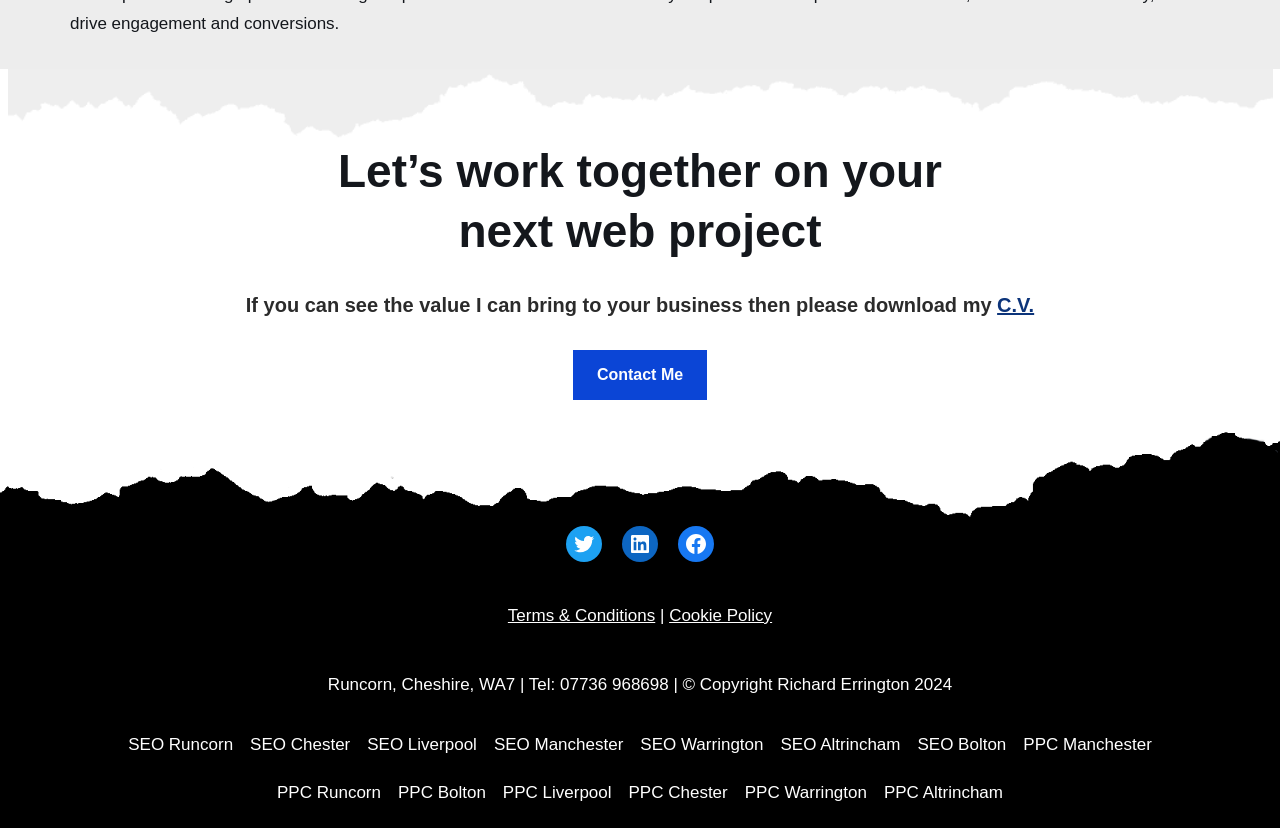Give a one-word or short-phrase answer to the following question: 
What social media platforms does Richard Errington have?

Twitter, LinkedIn, Facebook